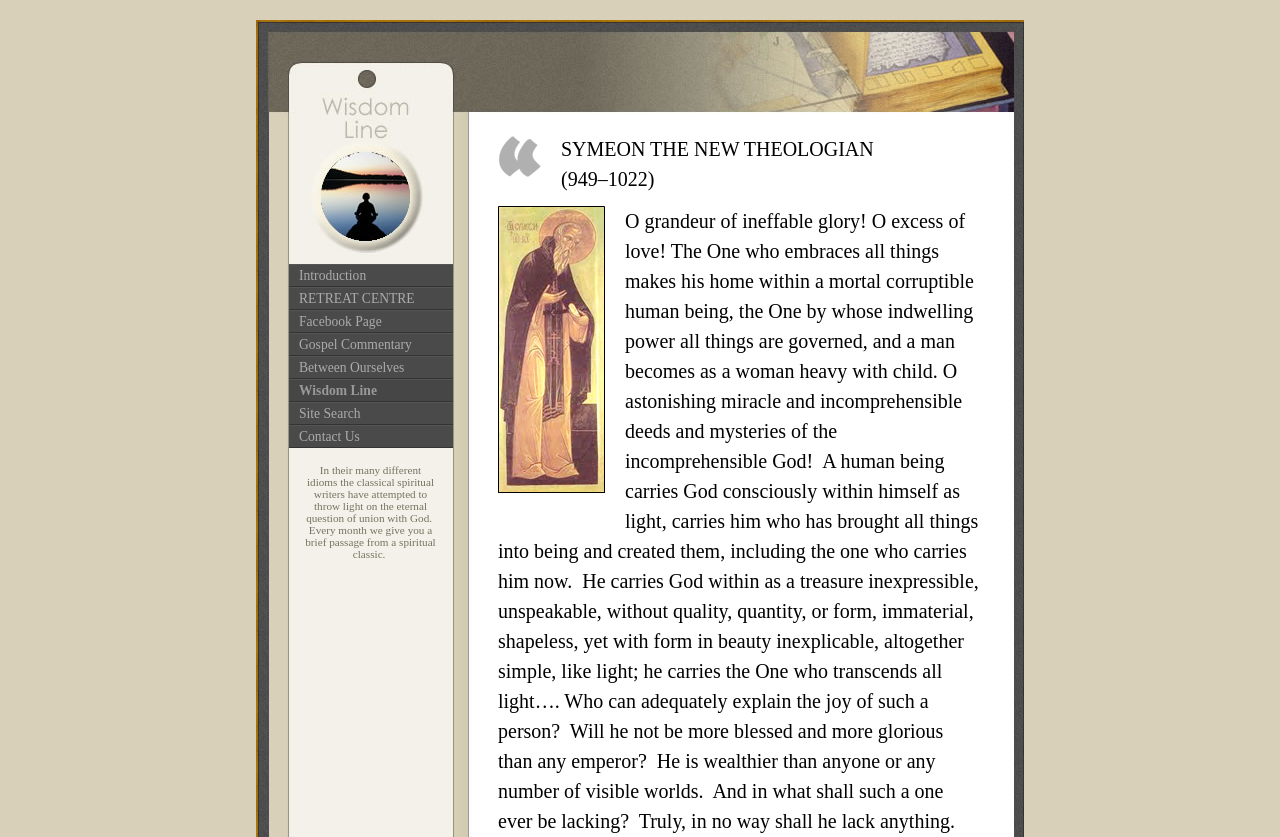What is the time period of Symeon's life?
Provide a one-word or short-phrase answer based on the image.

949-1022